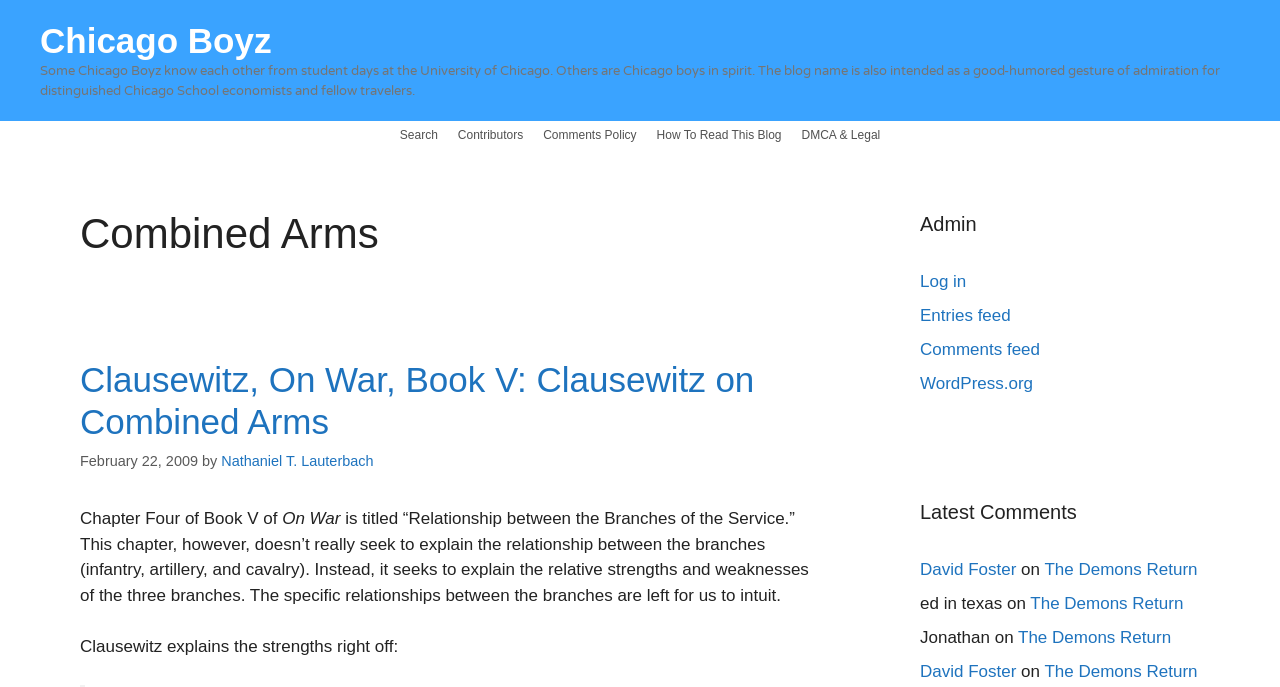What is the date of the blog post?
Offer a detailed and full explanation in response to the question.

The time element contains the text 'February 22, 2009', which indicates that the date of the blog post is February 22, 2009.